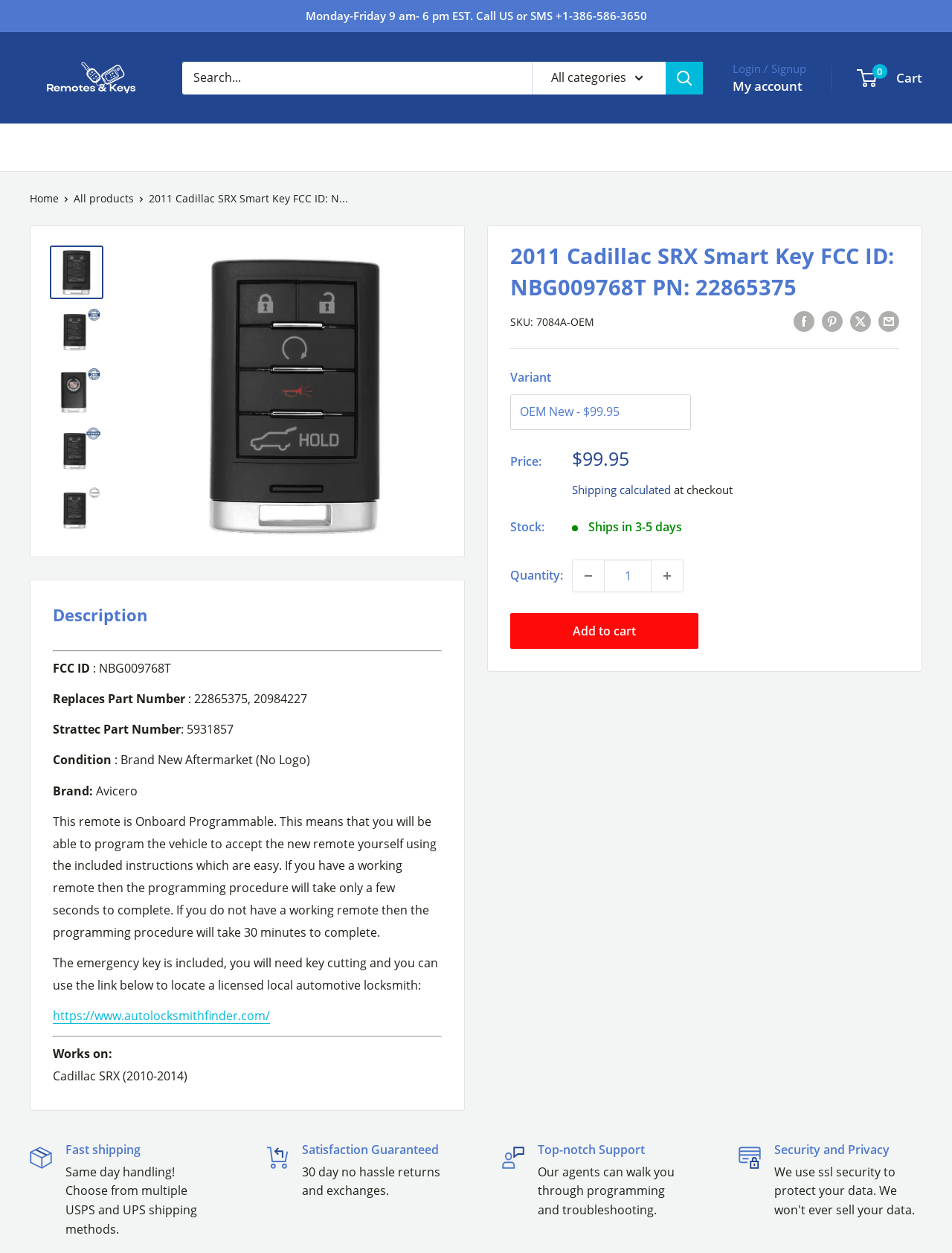Indicate the bounding box coordinates of the clickable region to achieve the following instruction: "Share on Facebook."

[0.834, 0.247, 0.855, 0.265]